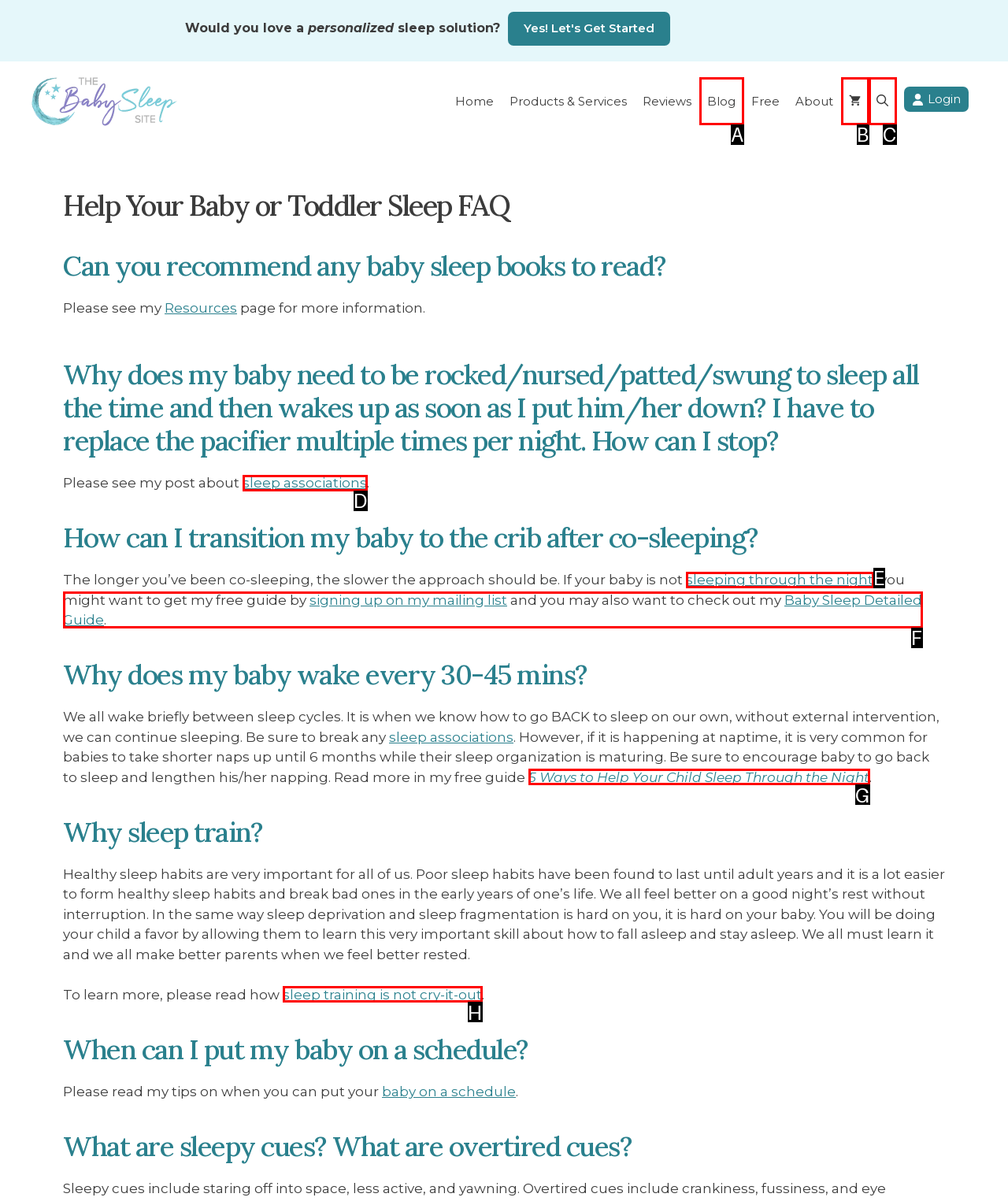Given the element description: sleep training is not cry-it-out
Pick the letter of the correct option from the list.

H